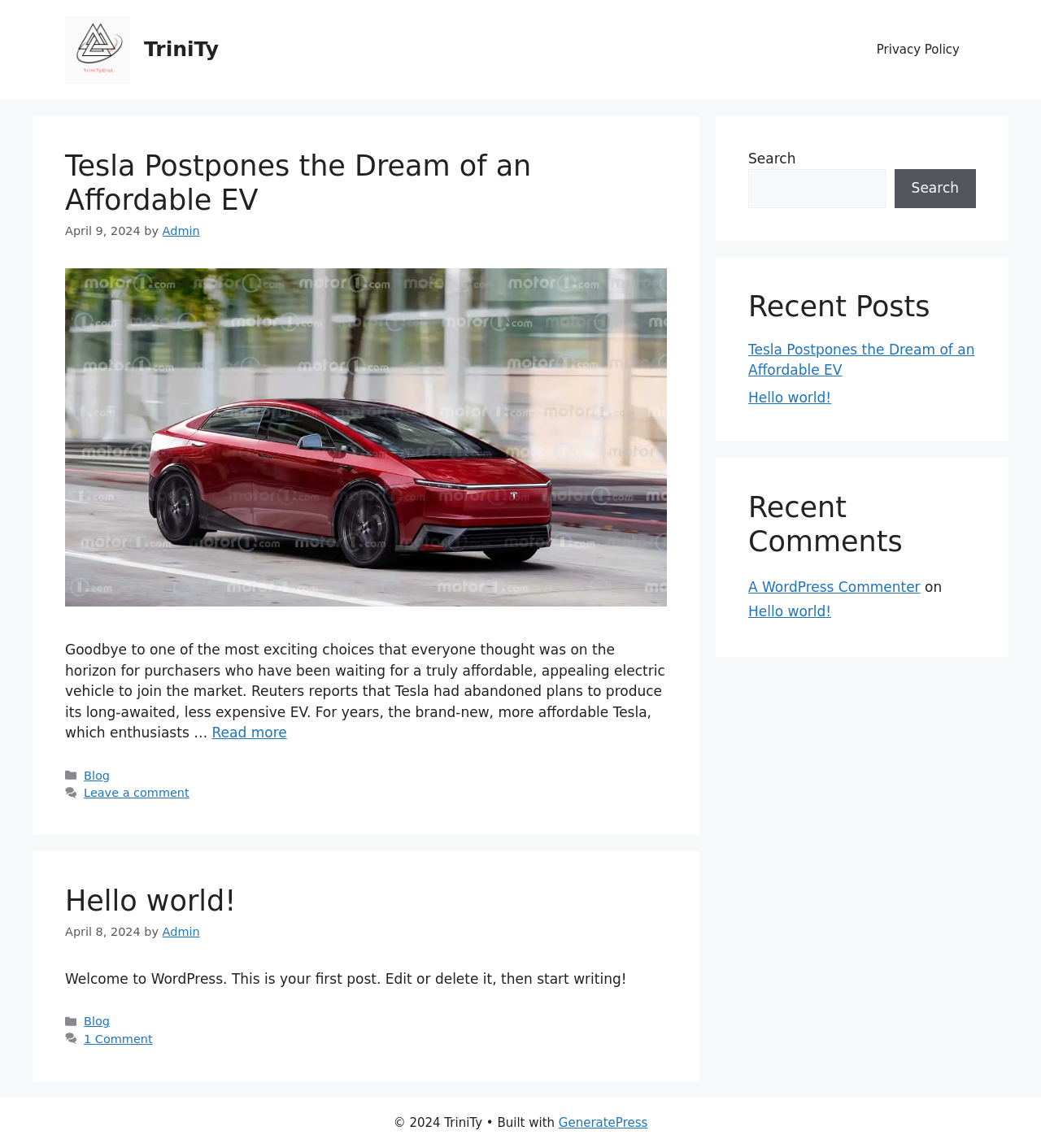Find the bounding box coordinates of the element's region that should be clicked in order to follow the given instruction: "Search for something". The coordinates should consist of four float numbers between 0 and 1, i.e., [left, top, right, bottom].

[0.719, 0.147, 0.851, 0.181]